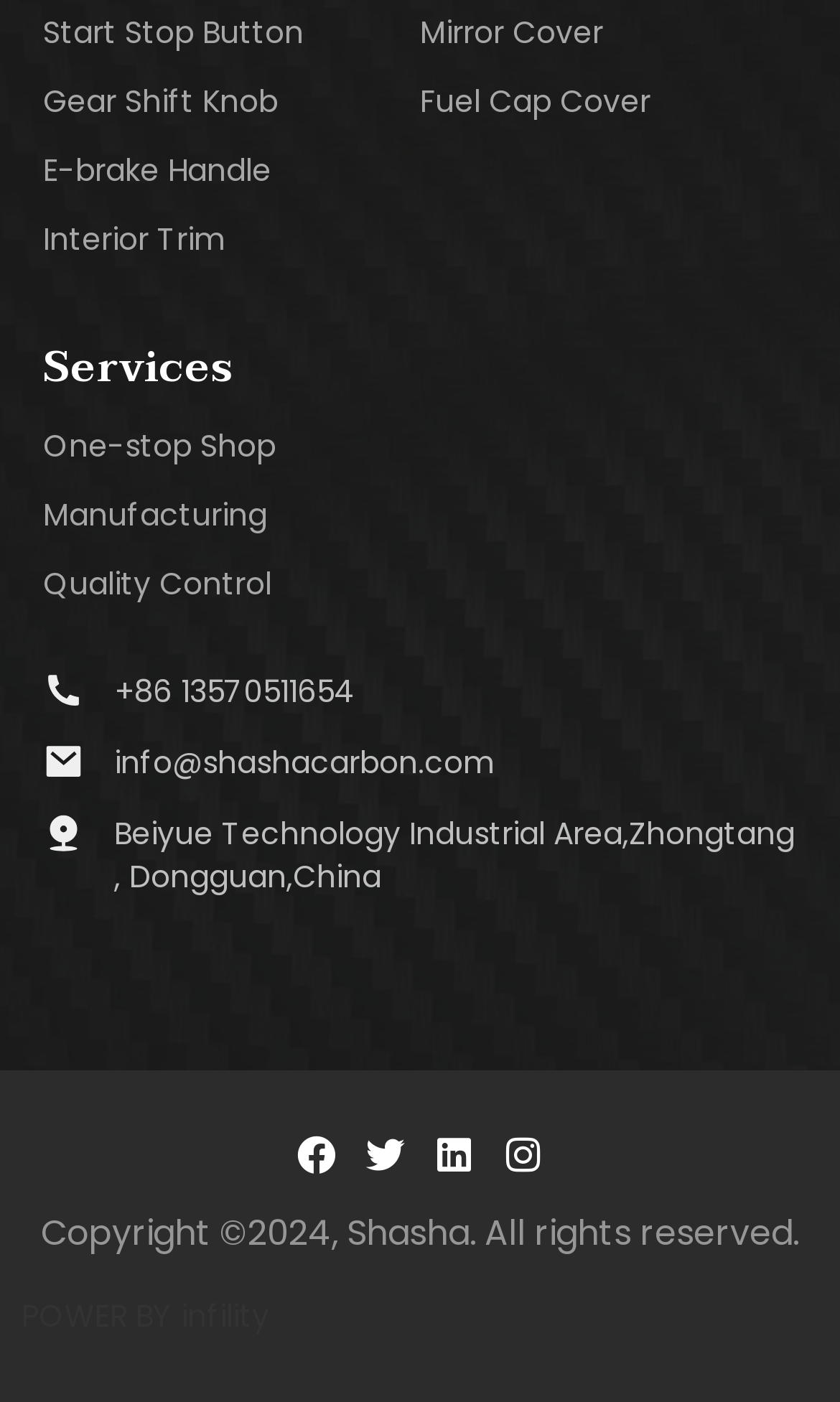Determine the bounding box for the described UI element: "Start Stop Button".

[0.051, 0.007, 0.362, 0.038]